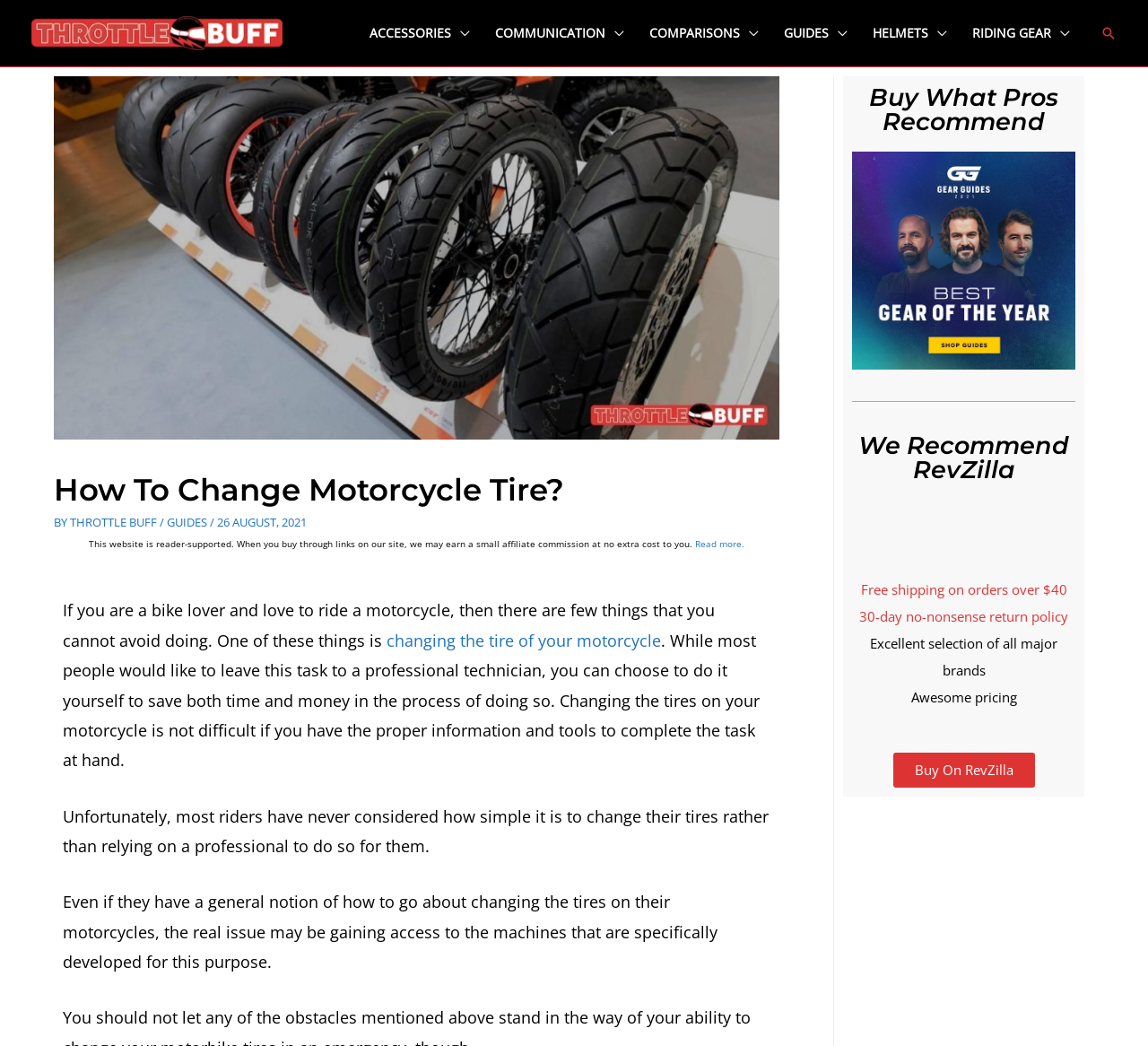For the element described, predict the bounding box coordinates as (top-left x, top-left y, bottom-right x, bottom-right y). All values should be between 0 and 1. Element description: E-Learning & Recorded Training

None